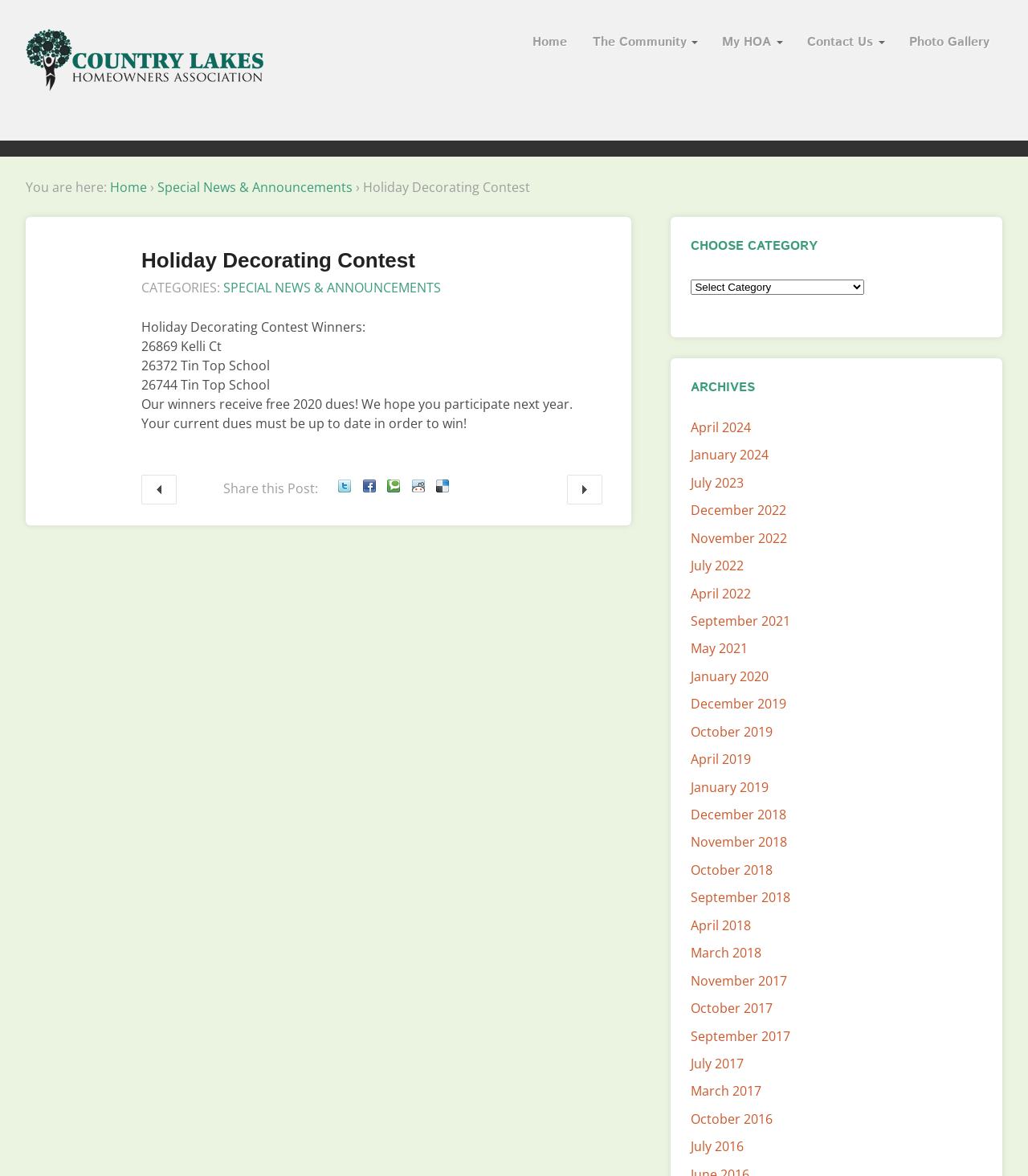How many winners are announced in the holiday decorating contest?
Give a single word or phrase as your answer by examining the image.

3